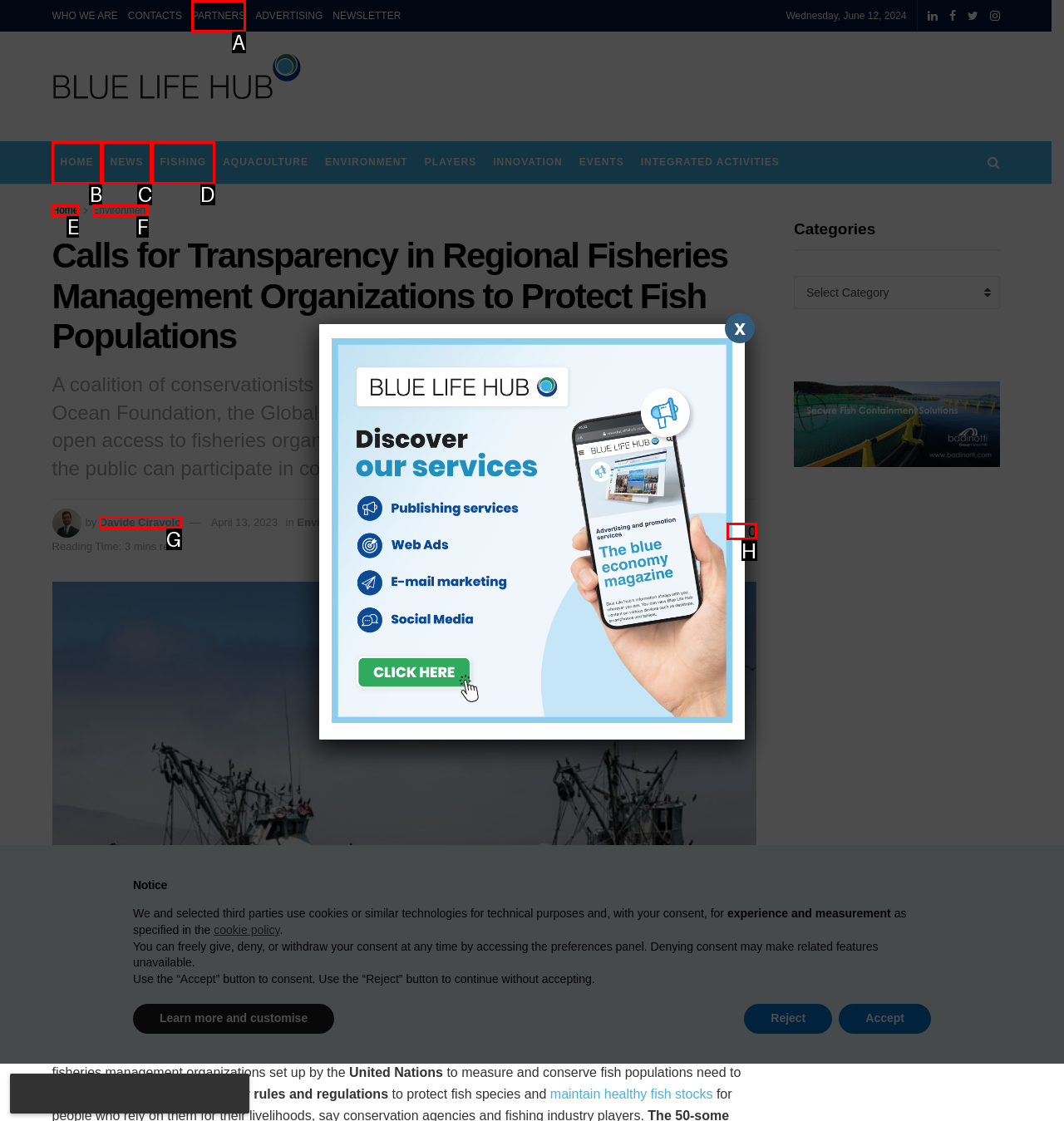Determine the UI element that matches the description: PrevPreviousImportant Announcement
Answer with the letter from the given choices.

None